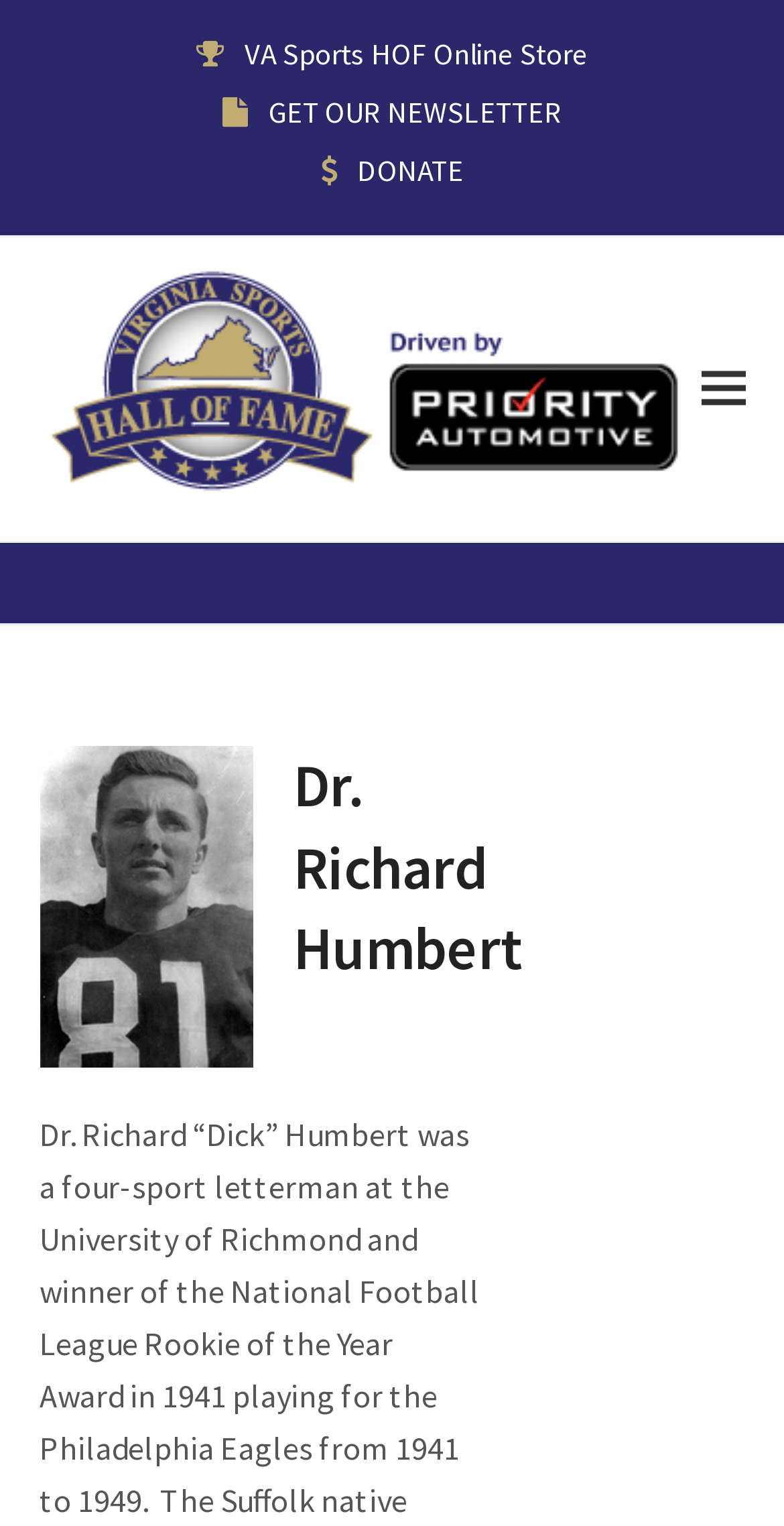Please provide a detailed answer to the question below based on the screenshot: 
What is the purpose of the 'Toggle mobile menu' button?

I determined the answer by looking at the button element with the text 'Toggle mobile menu' which is a navigation element, and by understanding the common purpose of such elements on webpages, which is to toggle the mobile menu for easier navigation on mobile devices.